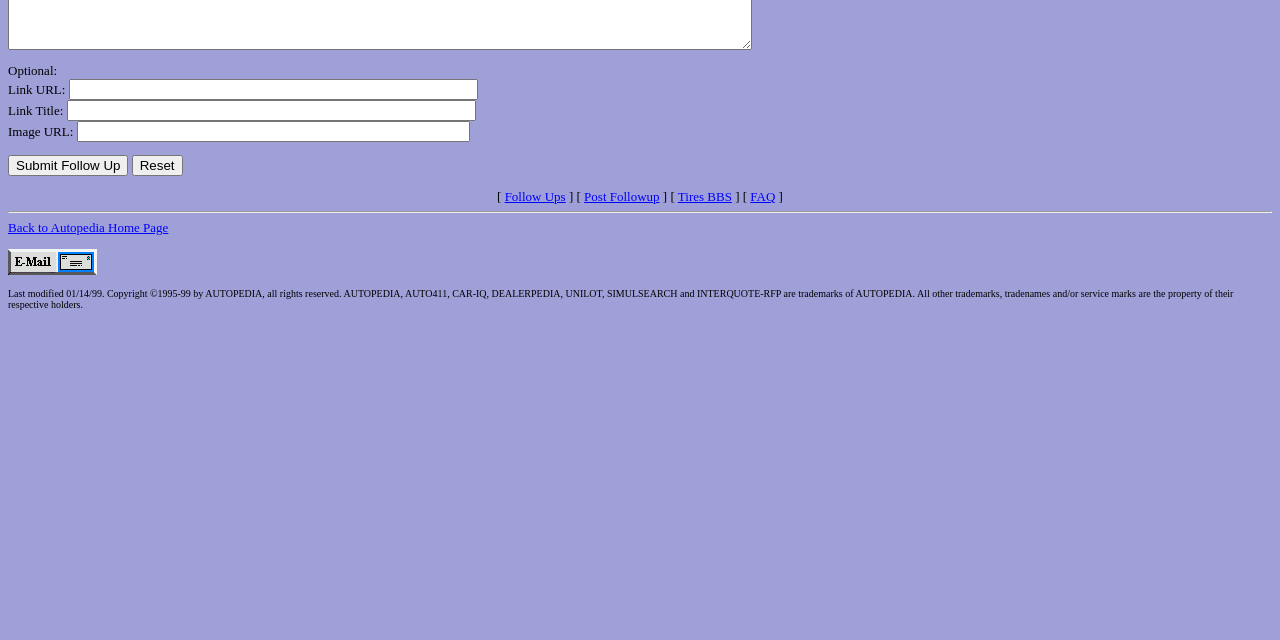Based on the element description alt="email image", identify the bounding box coordinates for the UI element. The coordinates should be in the format (top-left x, top-left y, bottom-right x, bottom-right y) and within the 0 to 1 range.

[0.006, 0.411, 0.076, 0.434]